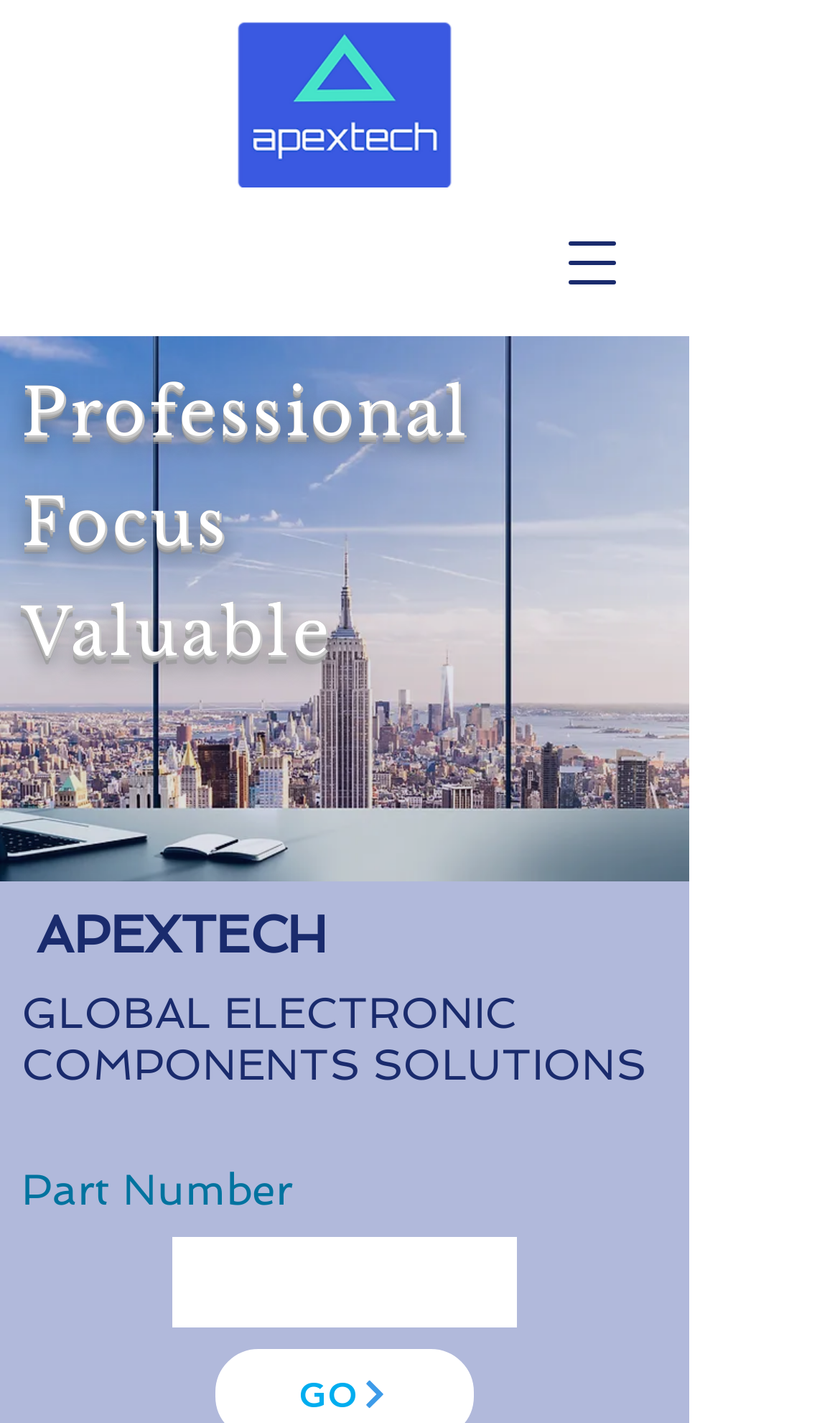Please answer the following question using a single word or phrase: What is the text on the button next to the part number heading?

GO